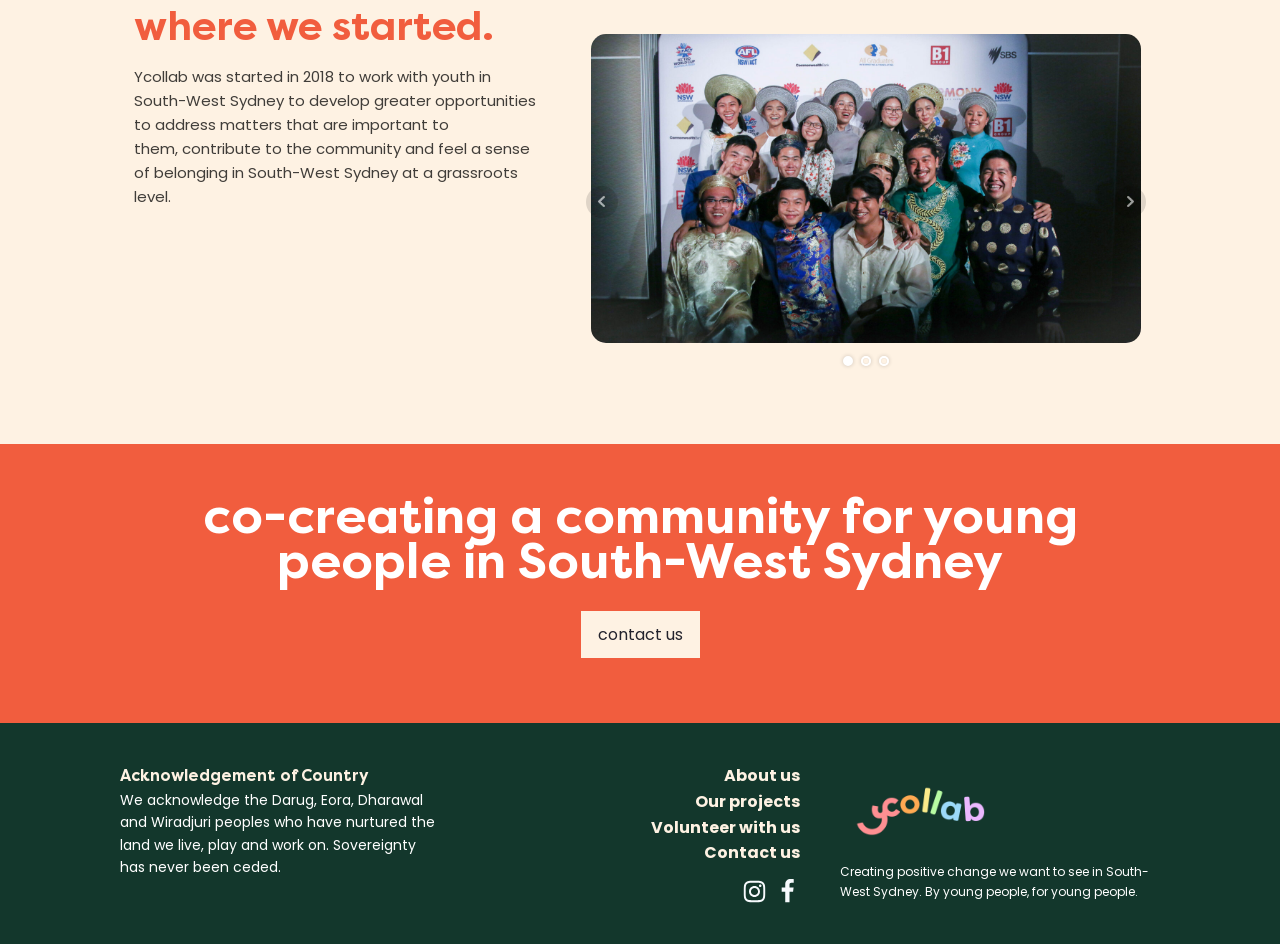Please give a one-word or short phrase response to the following question: 
What is the name of the organization?

Ycollab